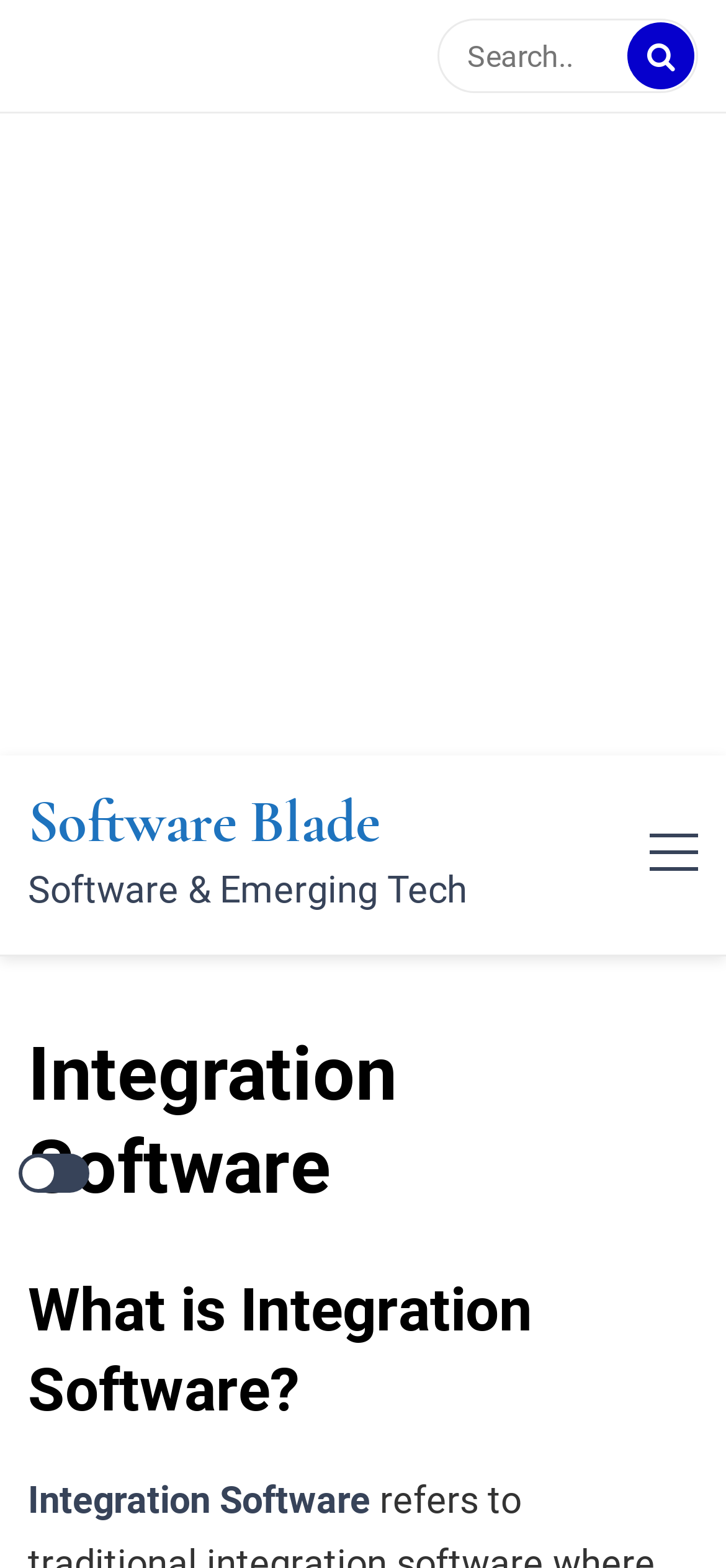Using the elements shown in the image, answer the question comprehensively: What type of software is the webpage focused on?

The webpage has a heading 'Integration Software' and a subheading 'What is Integration Software?', indicating that the webpage is focused on providing information about integration software.